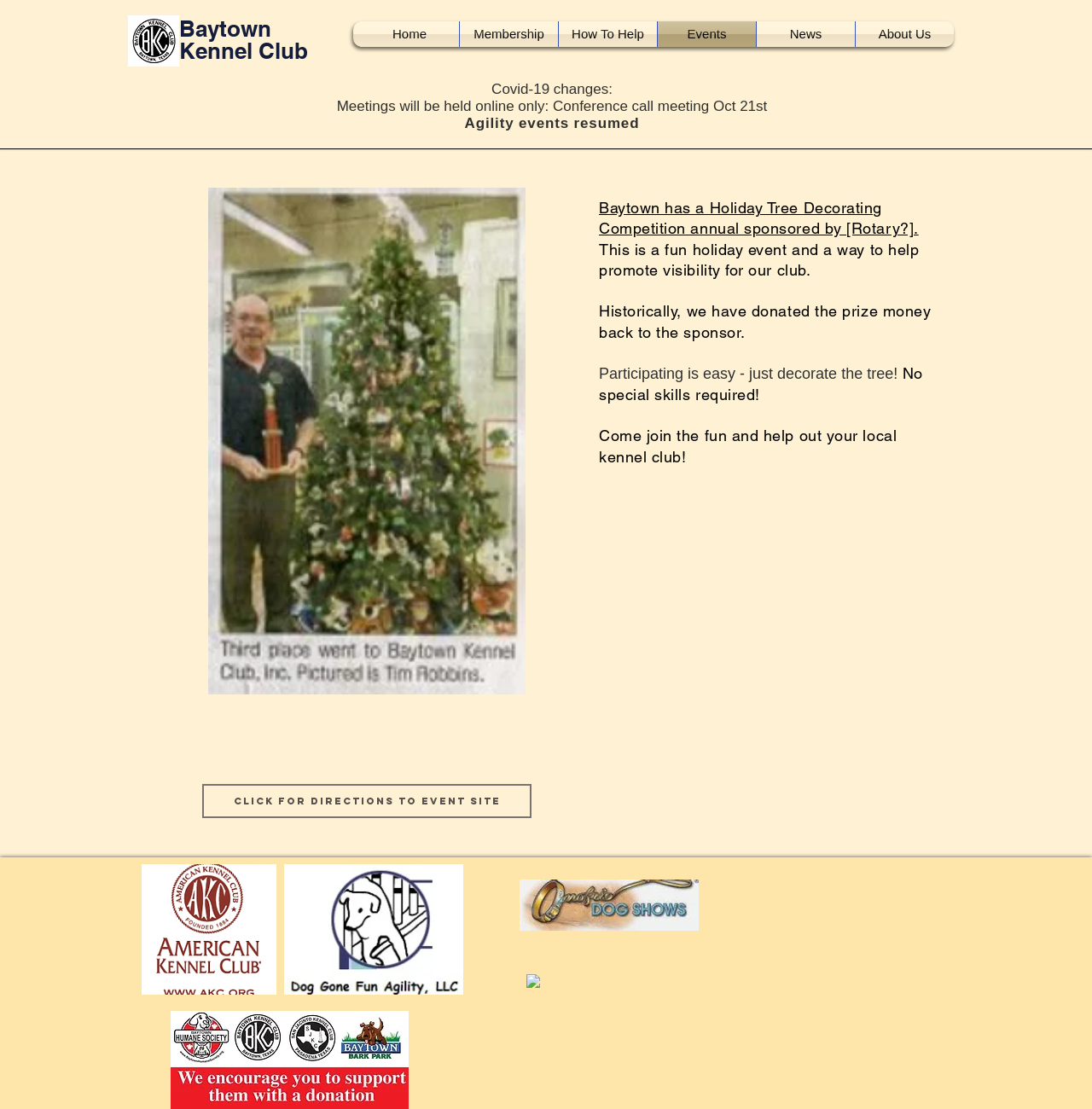What is the bounding box coordinate of the slideshow gallery region?
Provide a concise answer using a single word or phrase based on the image.

[0.191, 0.169, 0.481, 0.626]